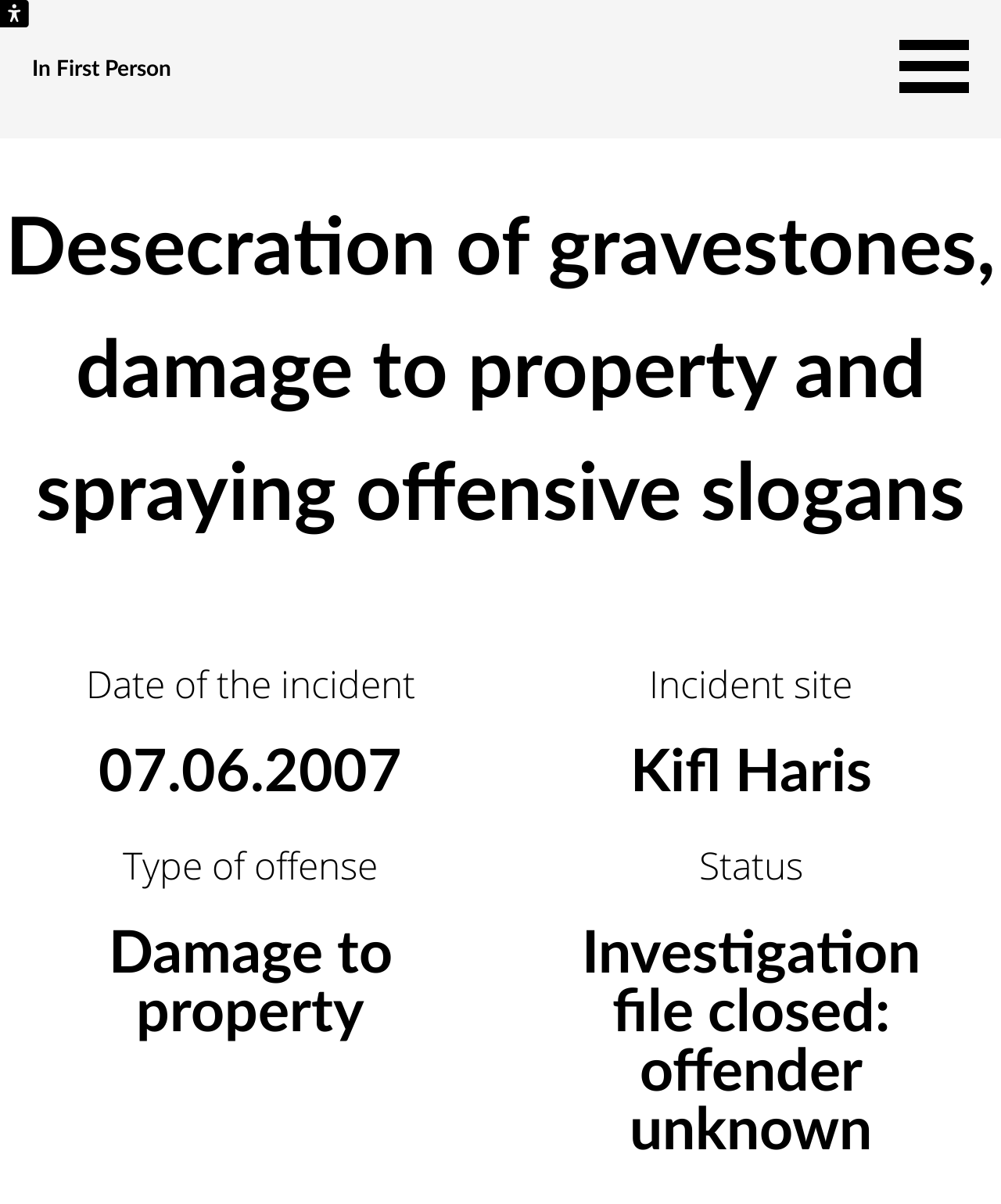Please find the main title text of this webpage.

Desecration of gravestones, damage to property and spraying offensive slogans